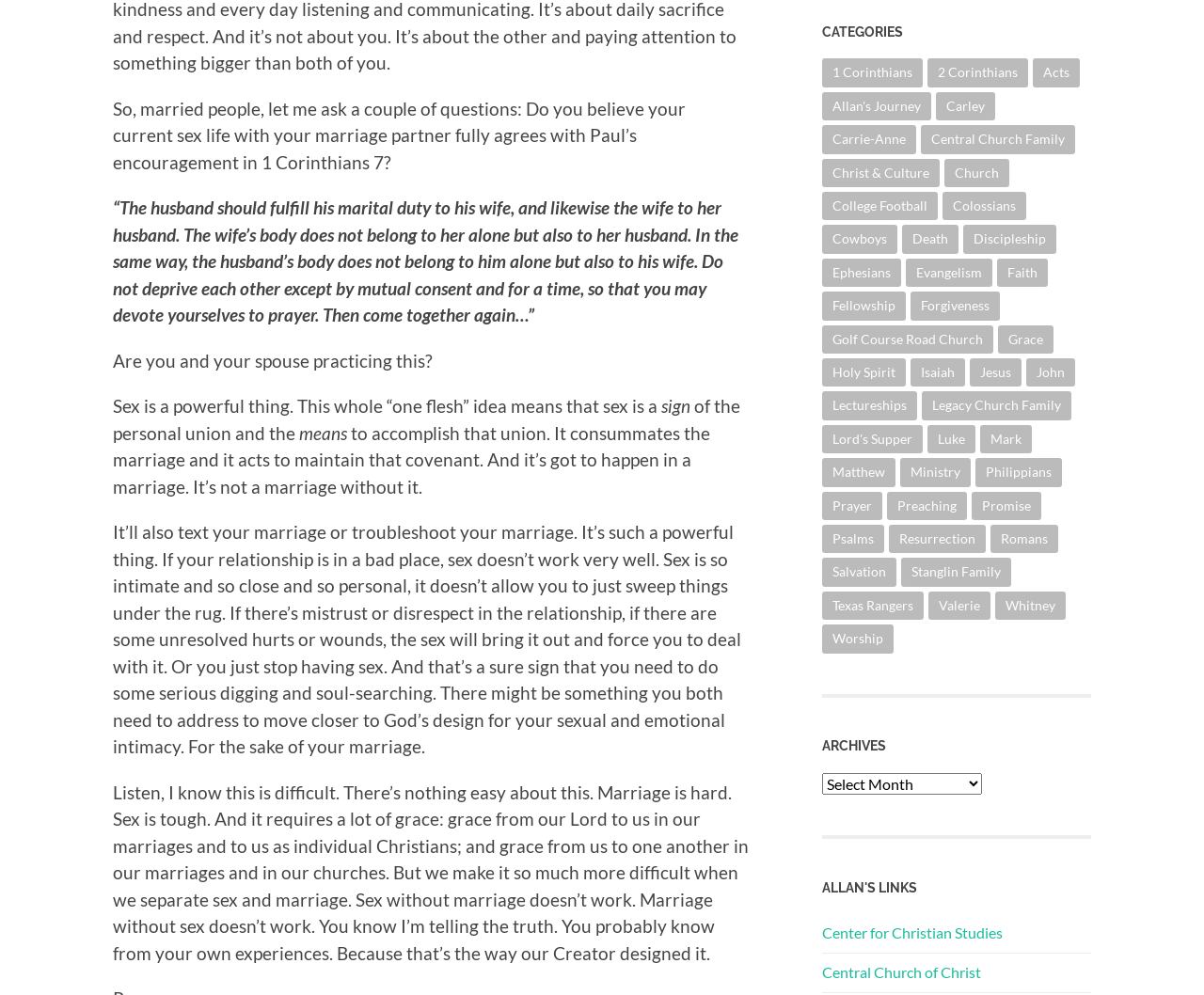Using the information from the screenshot, answer the following question thoroughly:
What is the purpose of sex in a marriage?

According to the text, the purpose of sex in a marriage is to consummate and maintain the union, and it is an important aspect of a healthy marriage.